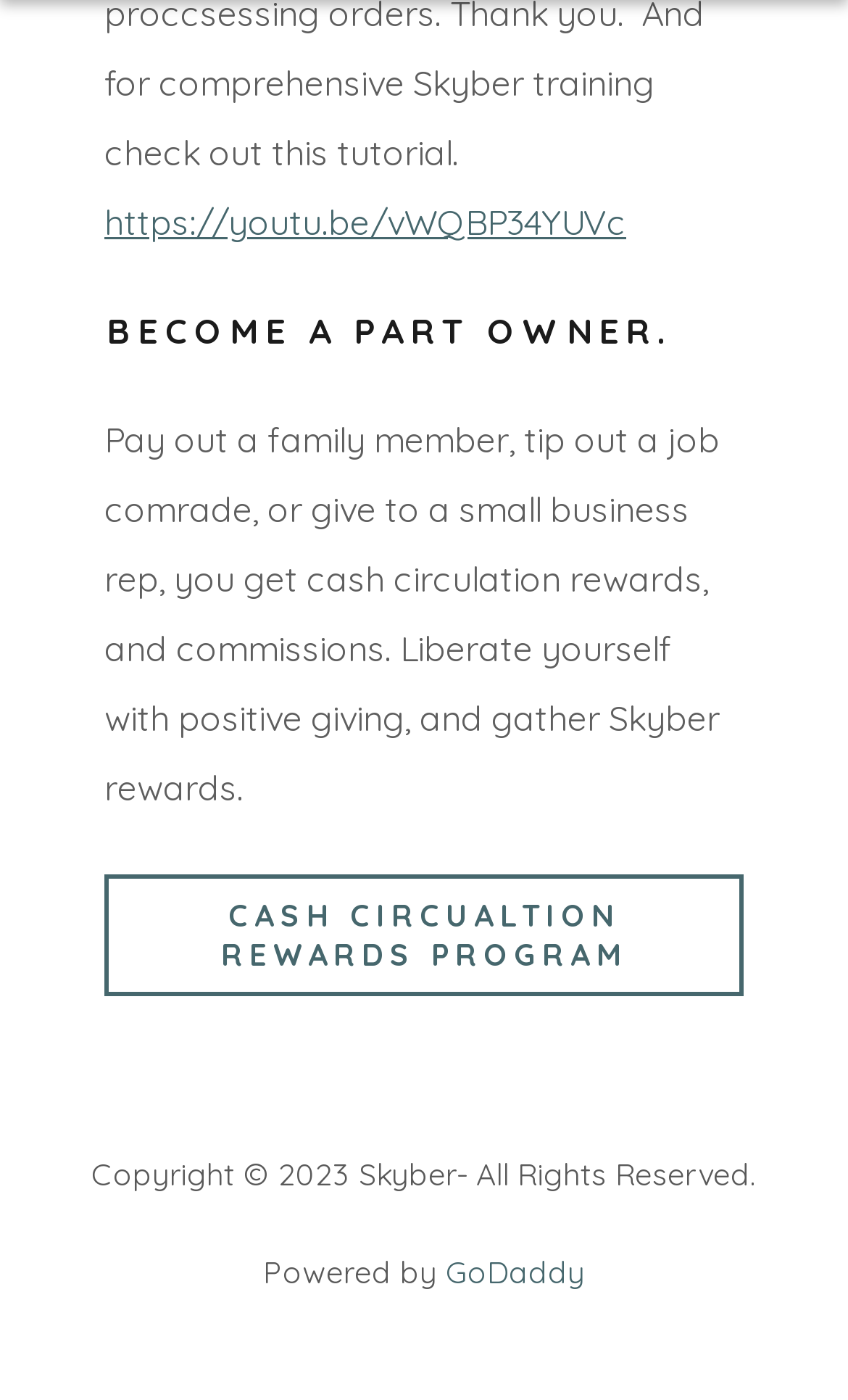What is the purpose of the cash circulation rewards program?
Based on the image content, provide your answer in one word or a short phrase.

Liberate yourself with positive giving